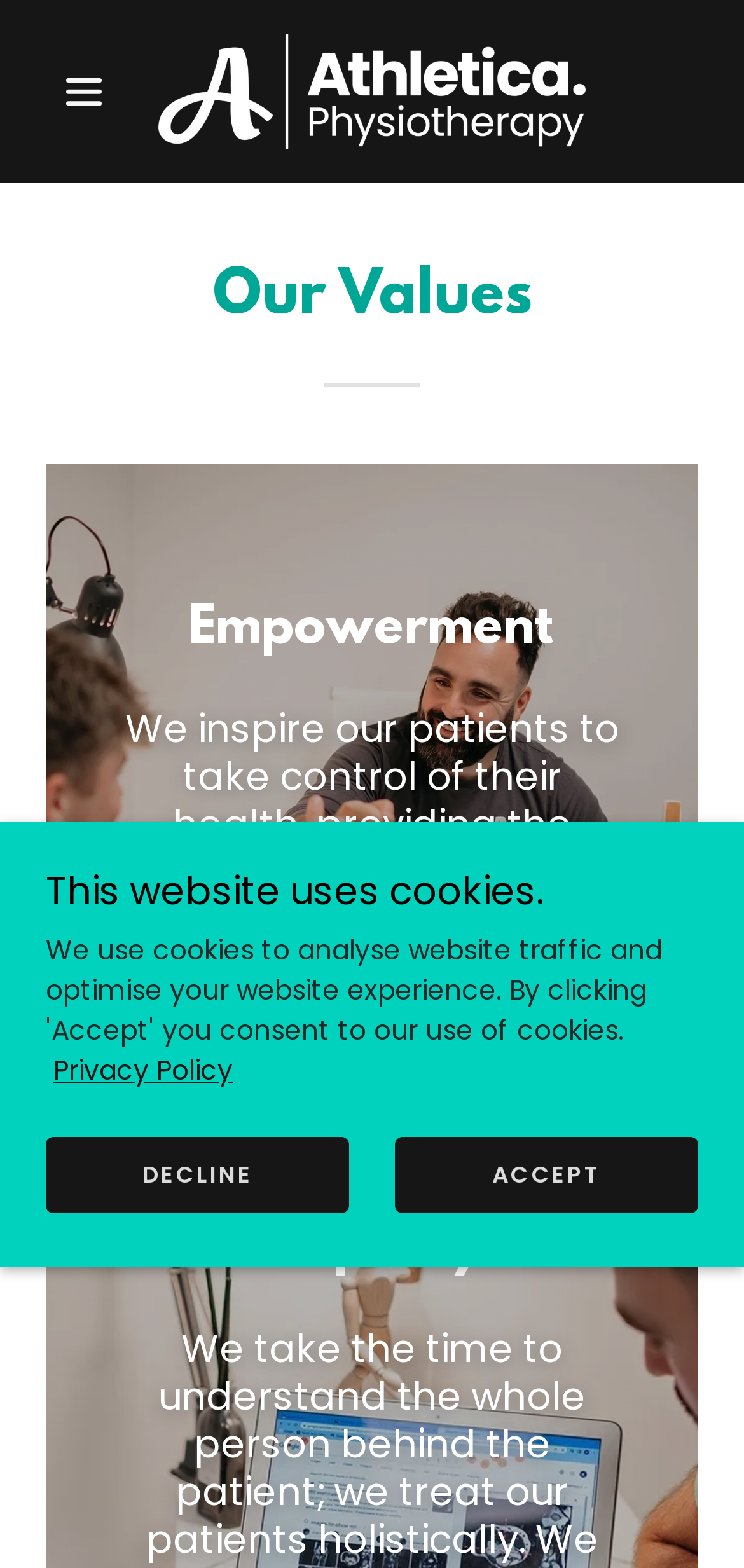What is the main theme of this webpage?
Can you provide a detailed and comprehensive answer to the question?

Based on the webpage's content, including the image and headings, it appears to be related to health and wellness, specifically physio clinics.